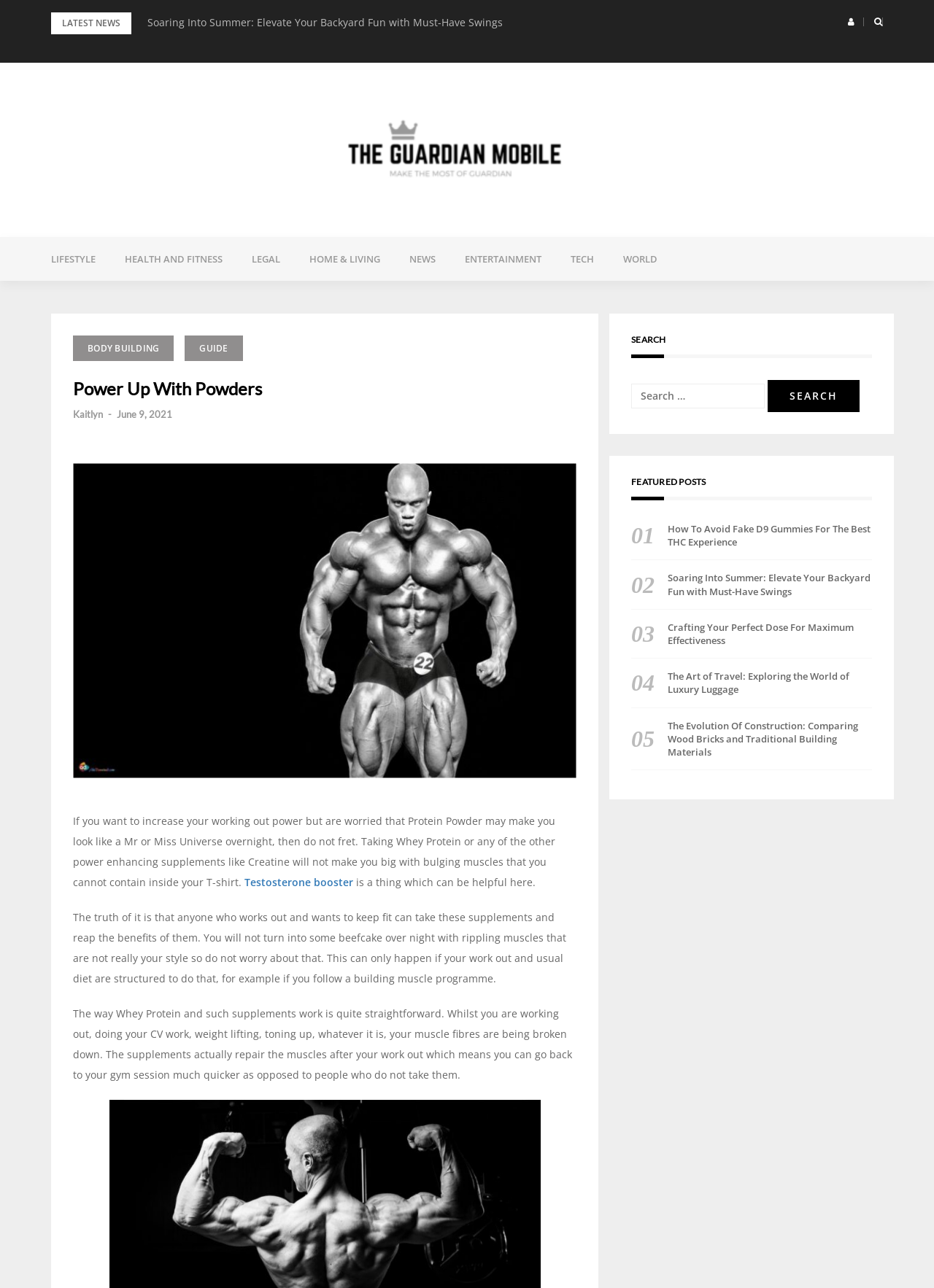Identify and provide the text content of the webpage's primary headline.

Power Up With Powders